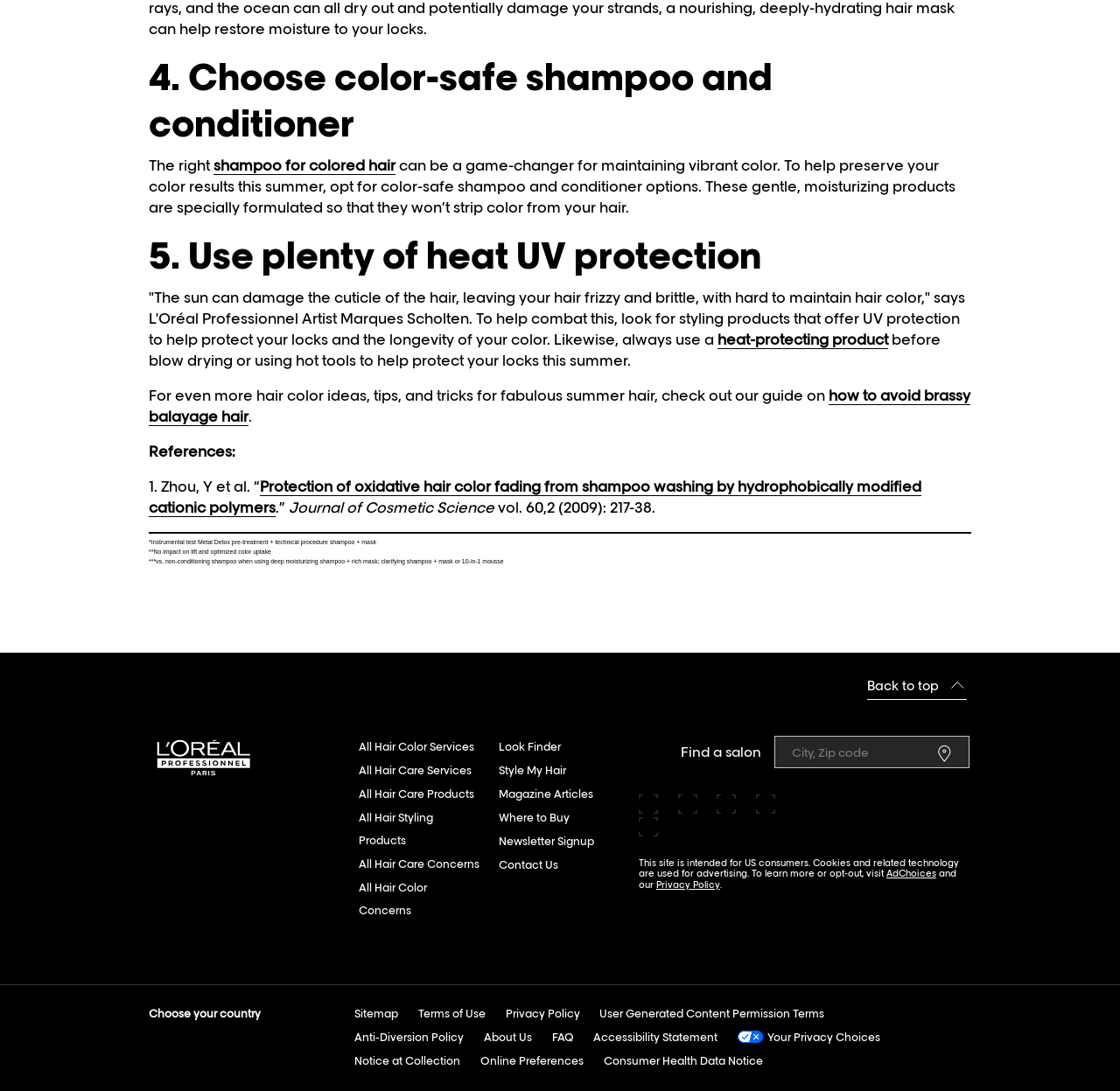Find the bounding box coordinates of the area to click in order to follow the instruction: "Read about how to avoid brassy balayage hair".

[0.133, 0.355, 0.866, 0.391]